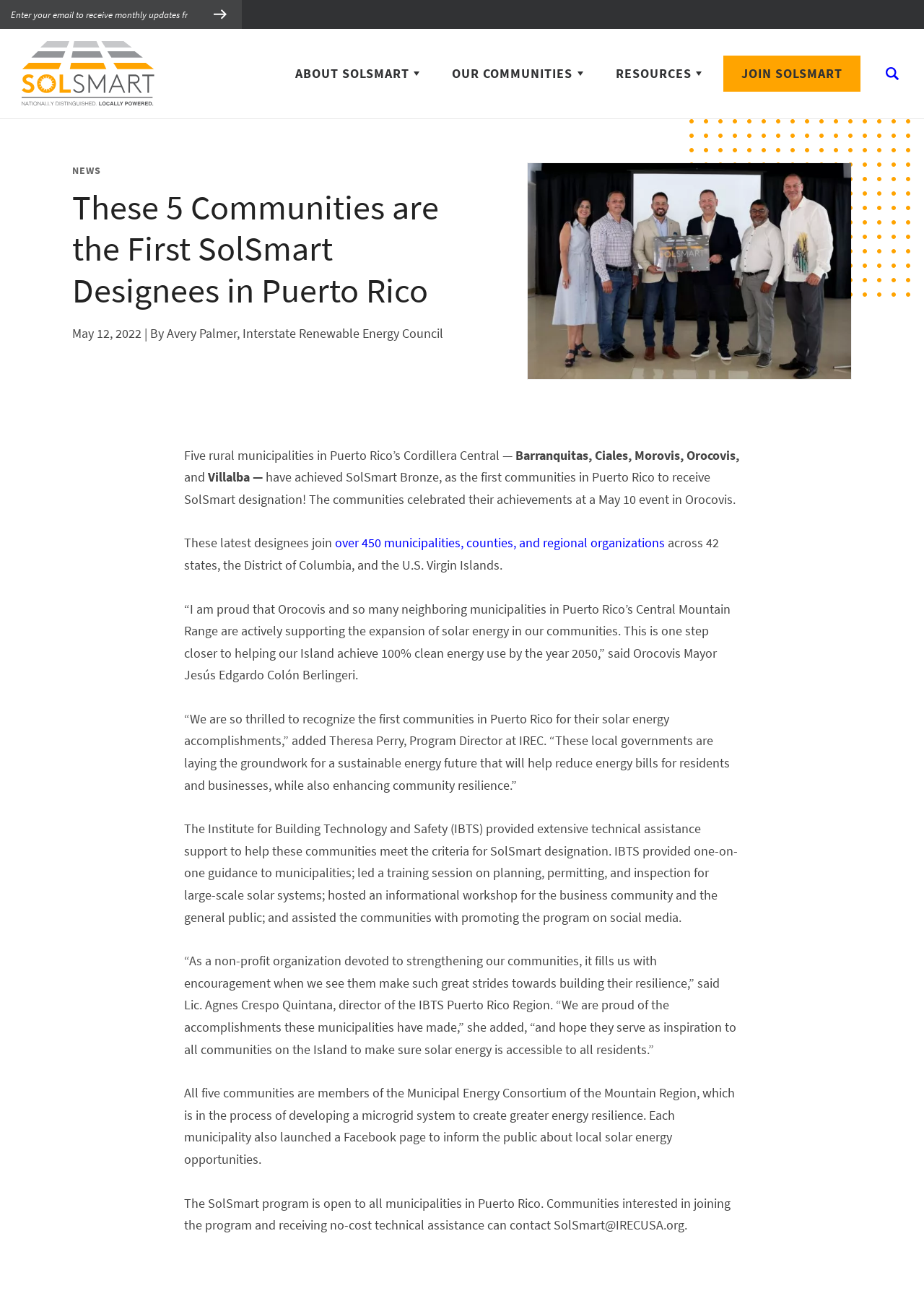Bounding box coordinates are specified in the format (top-left x, top-left y, bottom-right x, bottom-right y). All values are floating point numbers bounded between 0 and 1. Please provide the bounding box coordinate of the region this sentence describes: Resources

[0.654, 0.035, 0.771, 0.078]